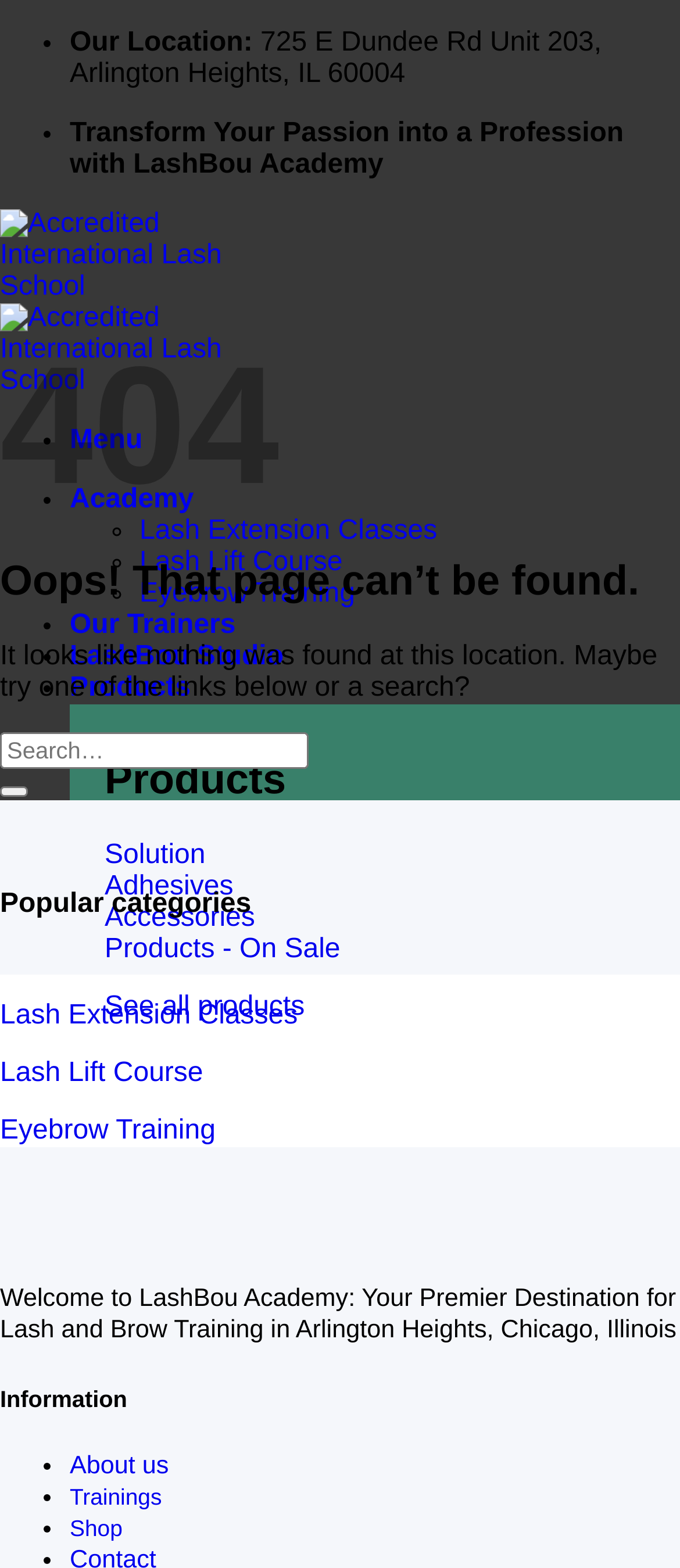Answer this question using a single word or a brief phrase:
What is the name of the lash school?

Accredited International Lash School